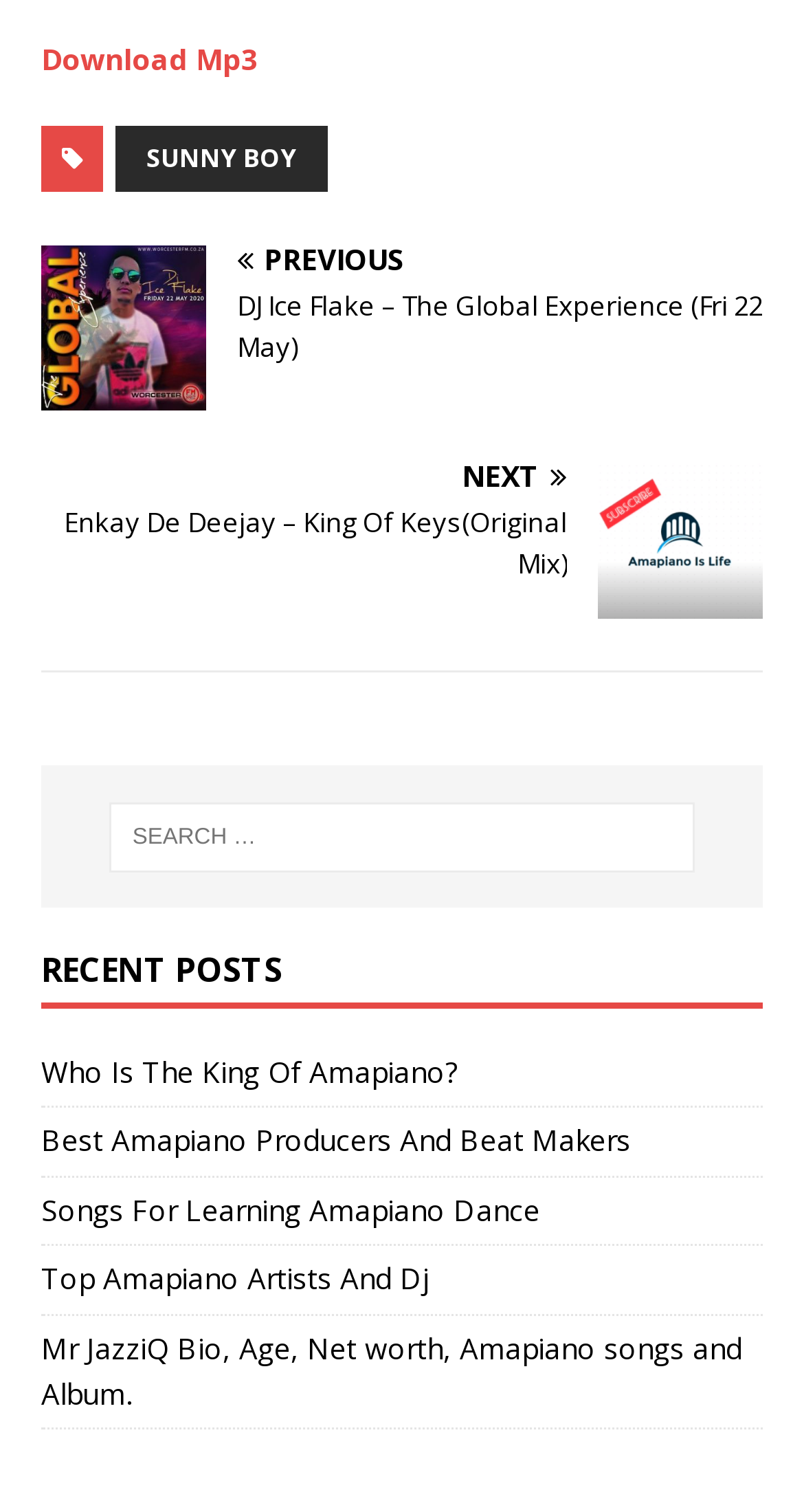How many recent posts are listed?
Based on the screenshot, provide your answer in one word or phrase.

5